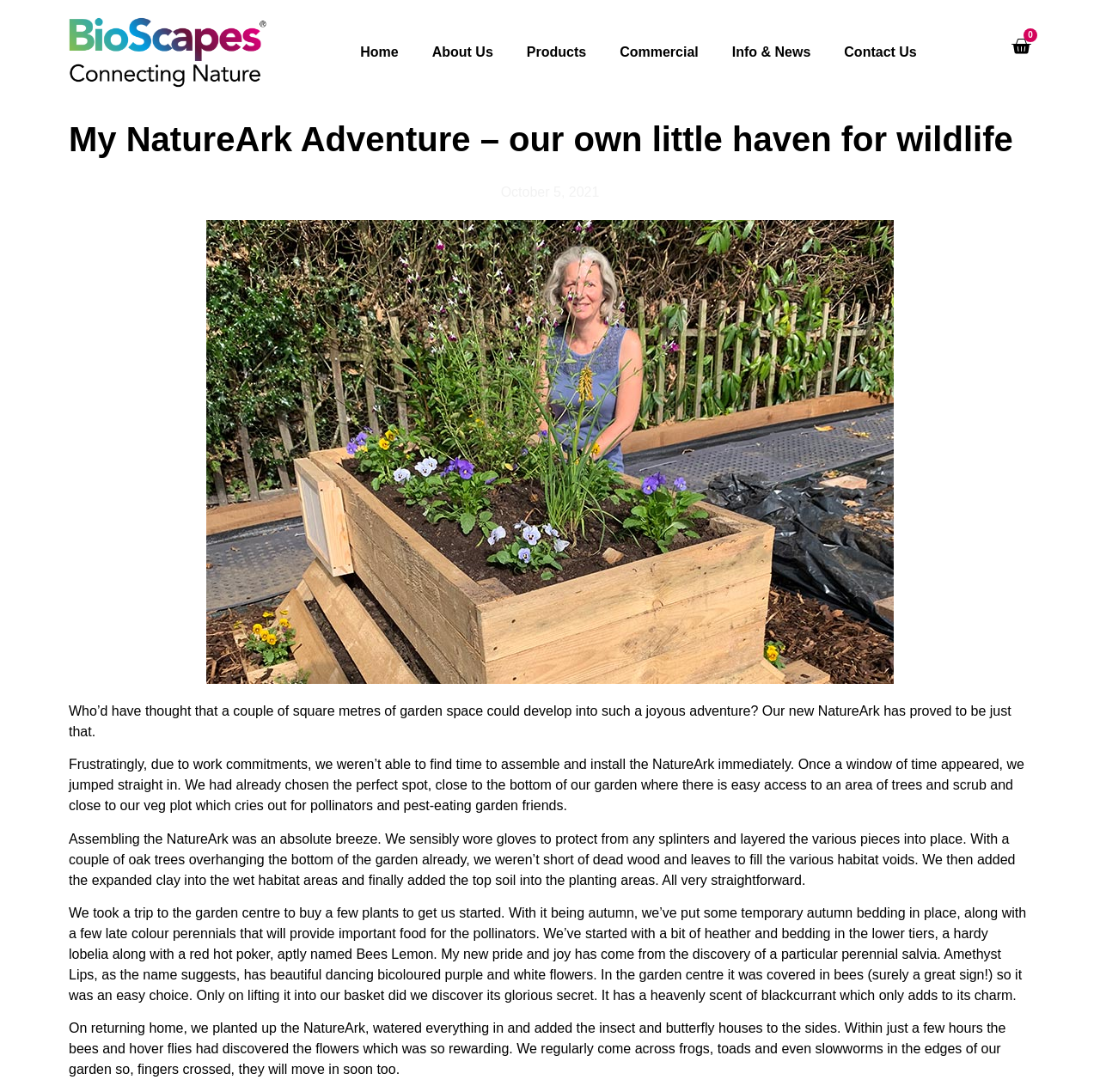Please identify the coordinates of the bounding box that should be clicked to fulfill this instruction: "View the October 5, 2021 news story".

[0.455, 0.167, 0.545, 0.185]